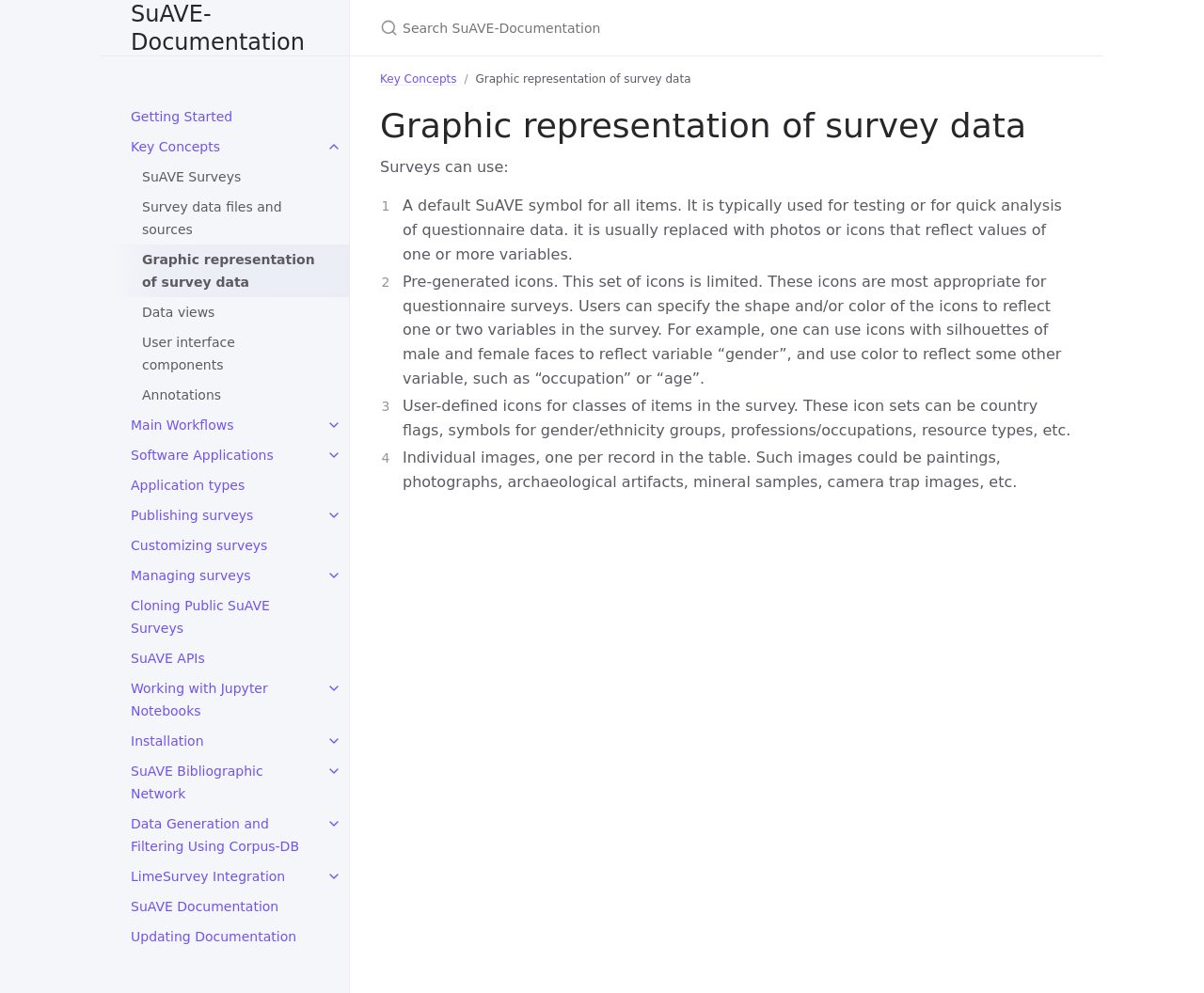Kindly respond to the following question with a single word or a brief phrase: 
What is the main topic of this webpage?

Graphic representation of survey data